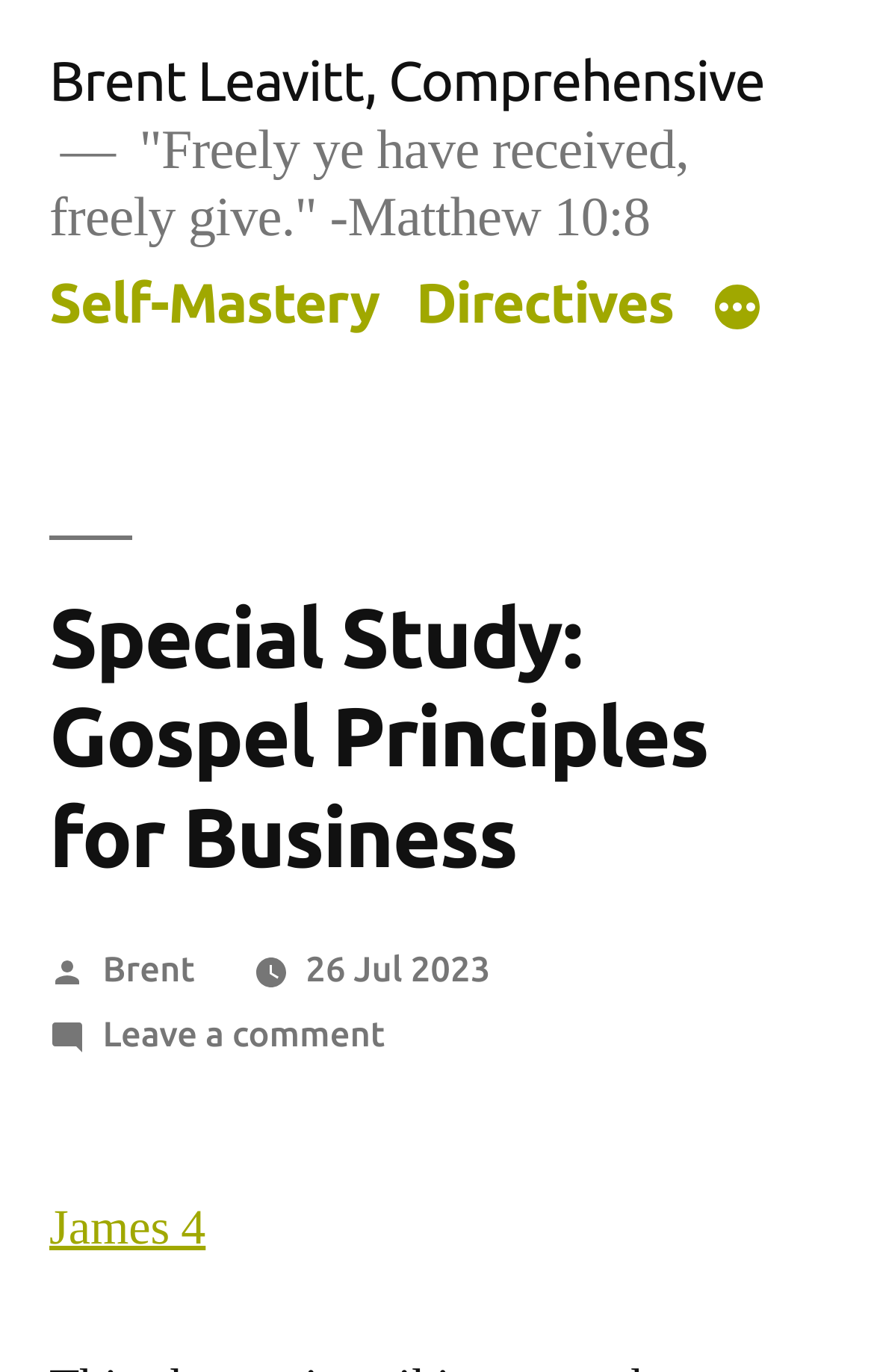Who is the author of the study?
Using the picture, provide a one-word or short phrase answer.

Brent Leavitt